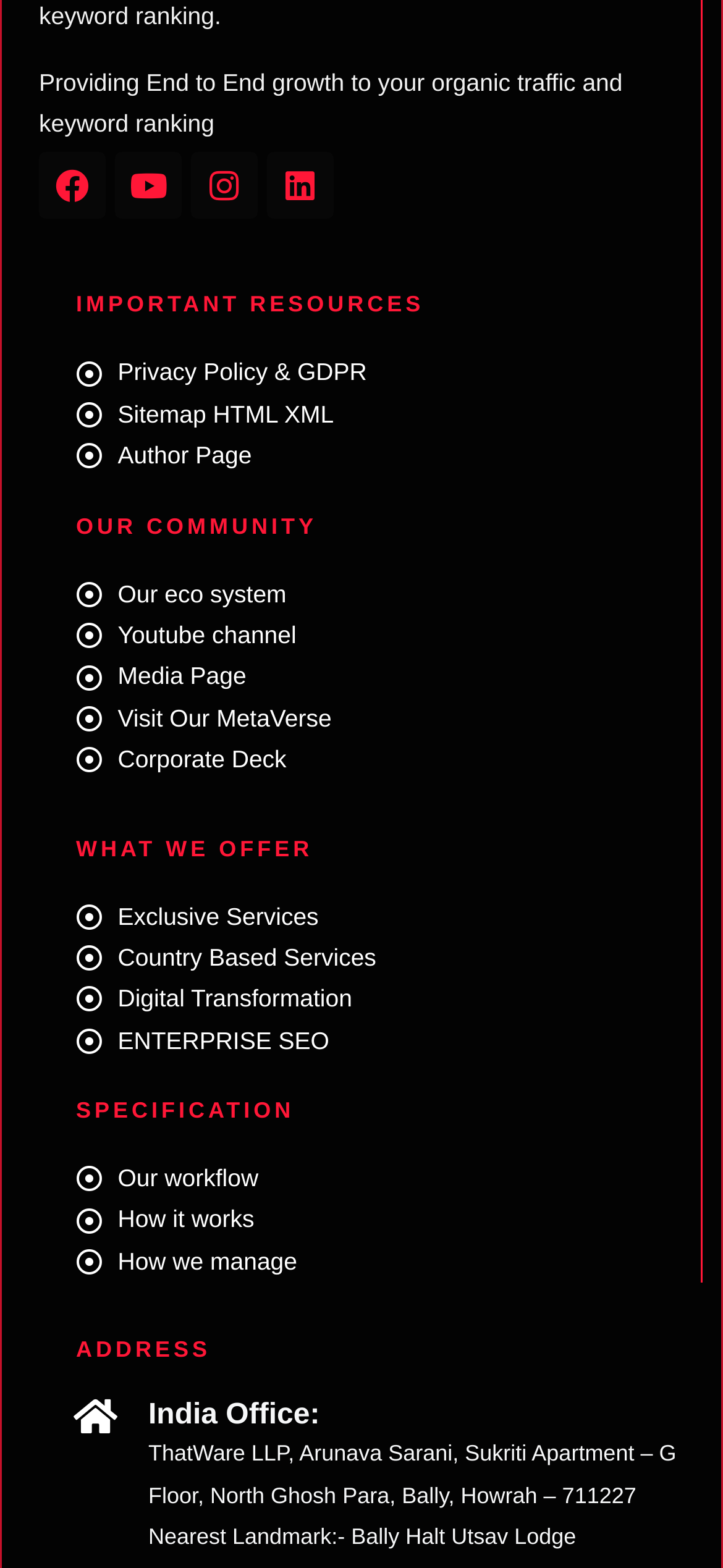Kindly determine the bounding box coordinates for the area that needs to be clicked to execute this instruction: "Explore Our eco system".

[0.105, 0.366, 0.969, 0.392]